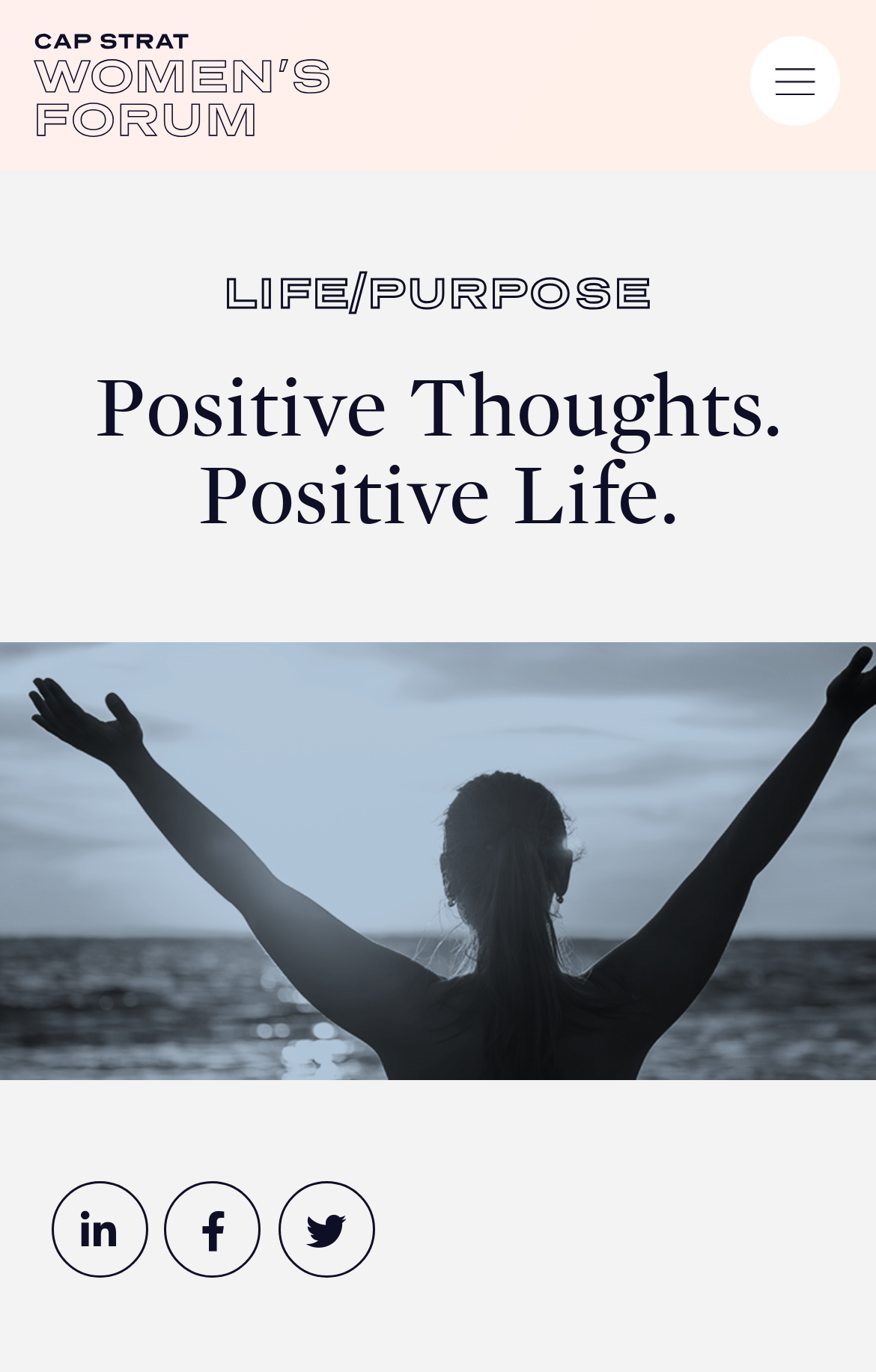Respond with a single word or phrase to the following question:
How many social media links are present?

3